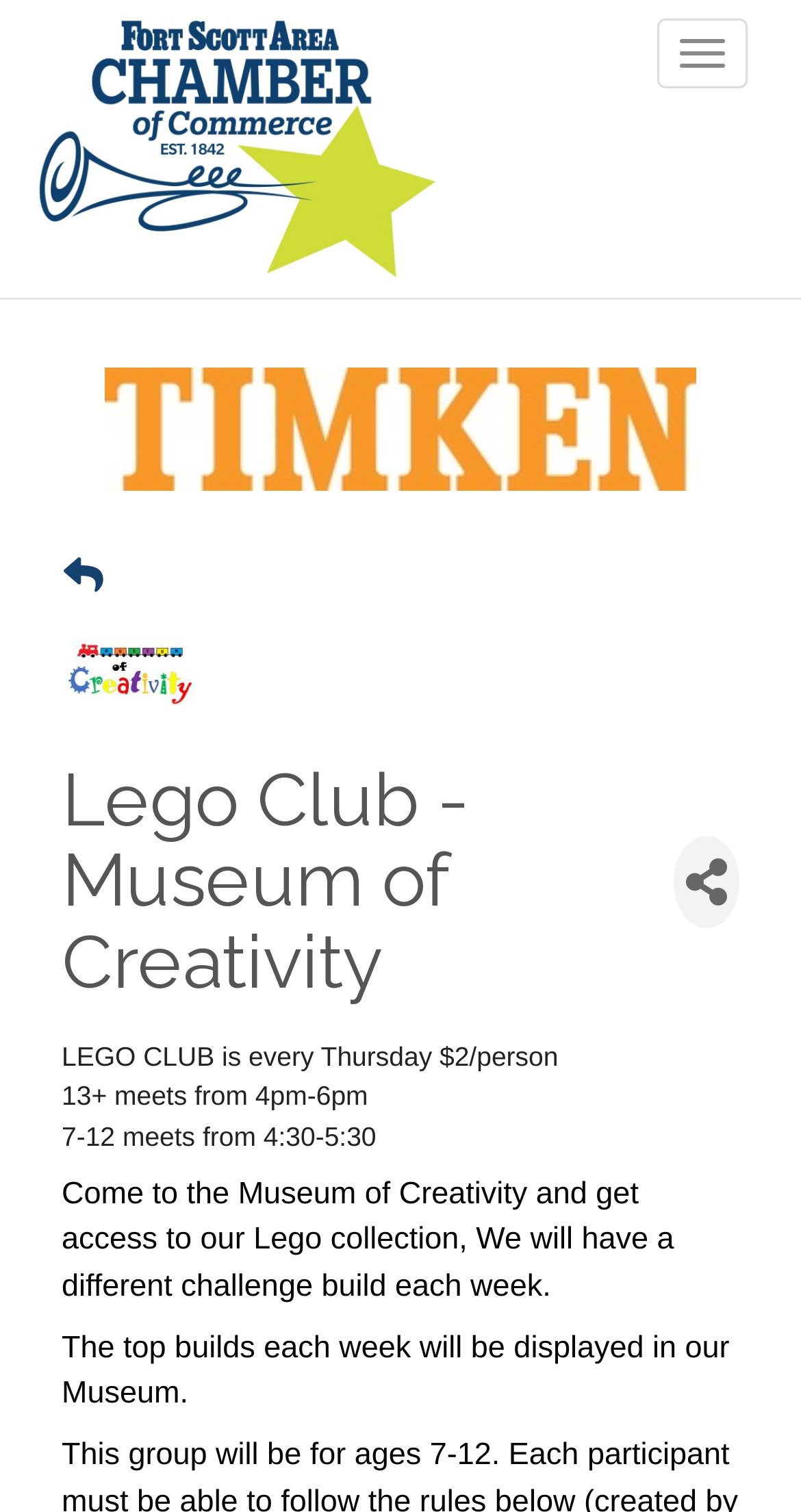Identify the first-level heading on the webpage and generate its text content.

Lego Club - Museum of Creativity